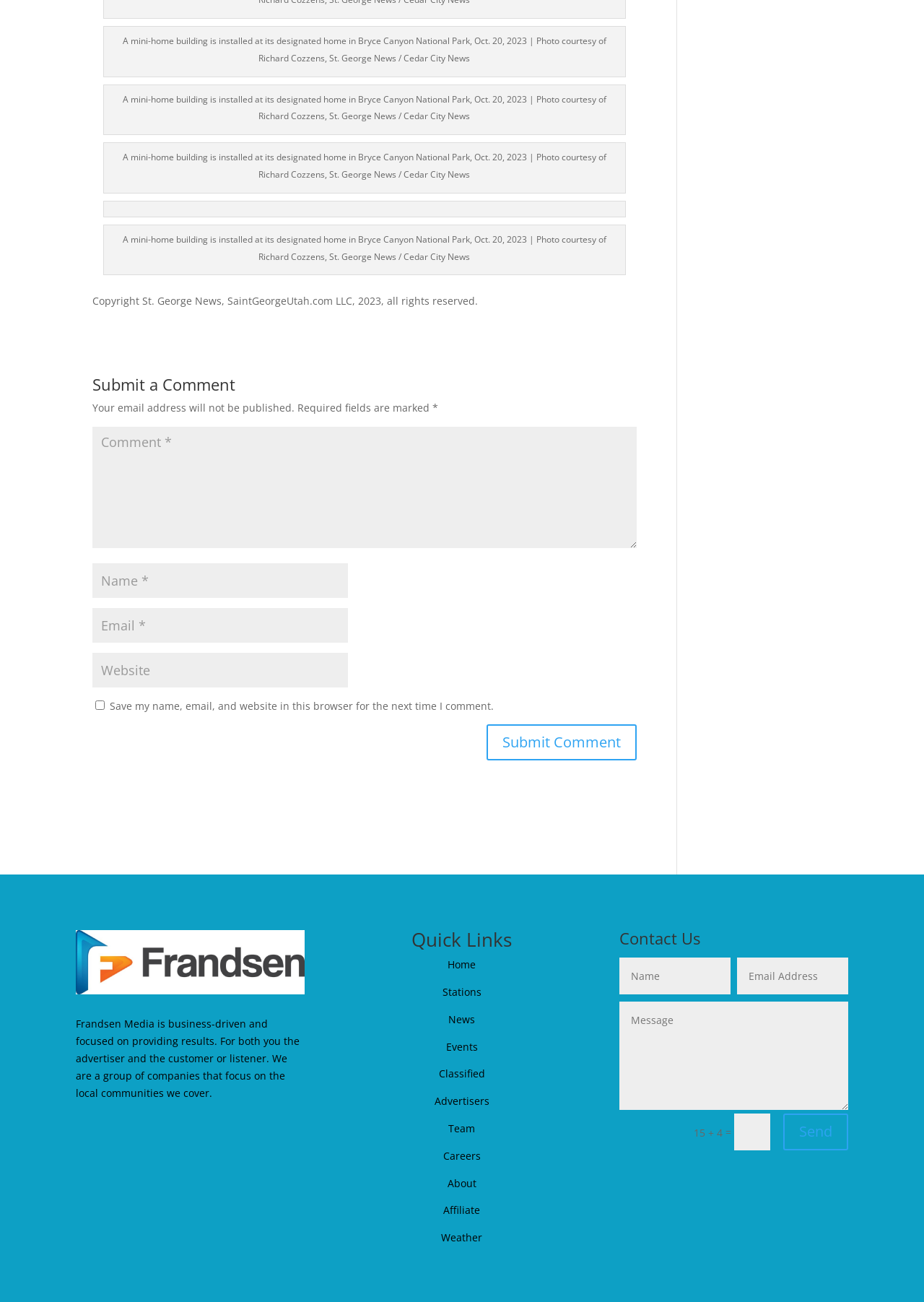Determine the bounding box coordinates for the region that must be clicked to execute the following instruction: "Send a message".

[0.848, 0.855, 0.918, 0.884]